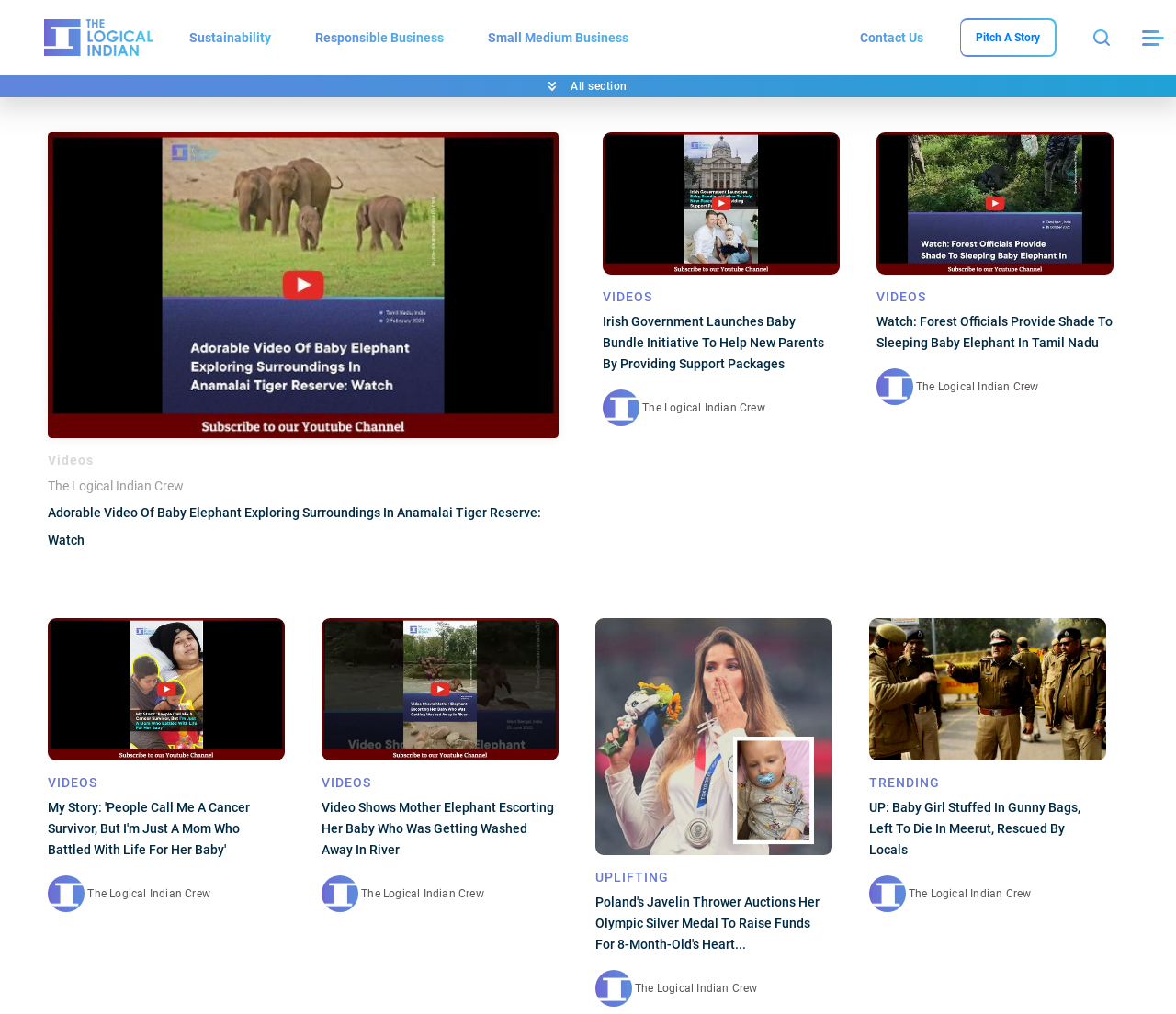Analyze the image and answer the question with as much detail as possible: 
What is the purpose of the 'Pitch A Story' link?

The 'Pitch A Story' link is likely intended for users to submit their own stories or ideas to the website. This can be inferred from the context of the link, which is placed alongside other links such as 'Contact Us' and 'Sustainability', suggesting that it is a way for users to engage with the website.